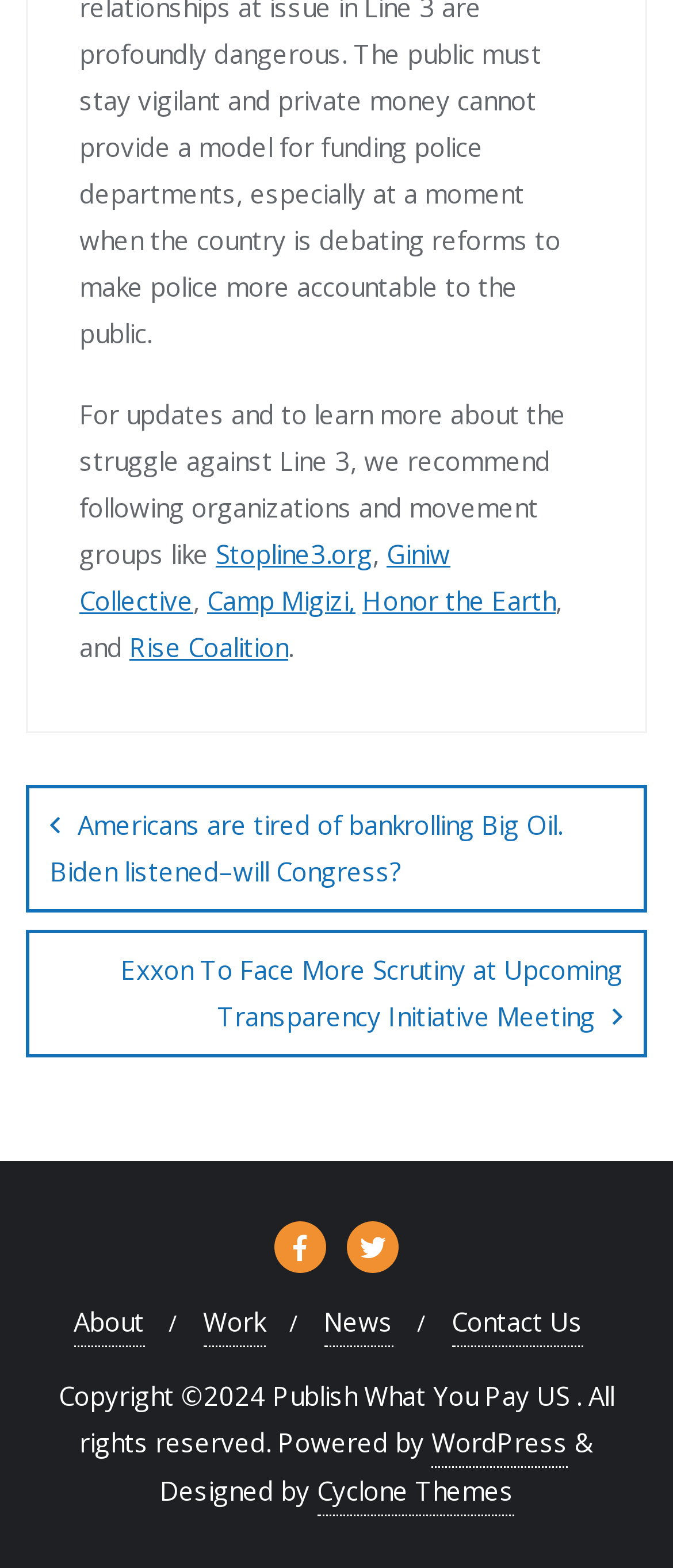Identify the bounding box coordinates of the clickable region to carry out the given instruction: "visit Stopline3.org".

[0.321, 0.343, 0.554, 0.365]